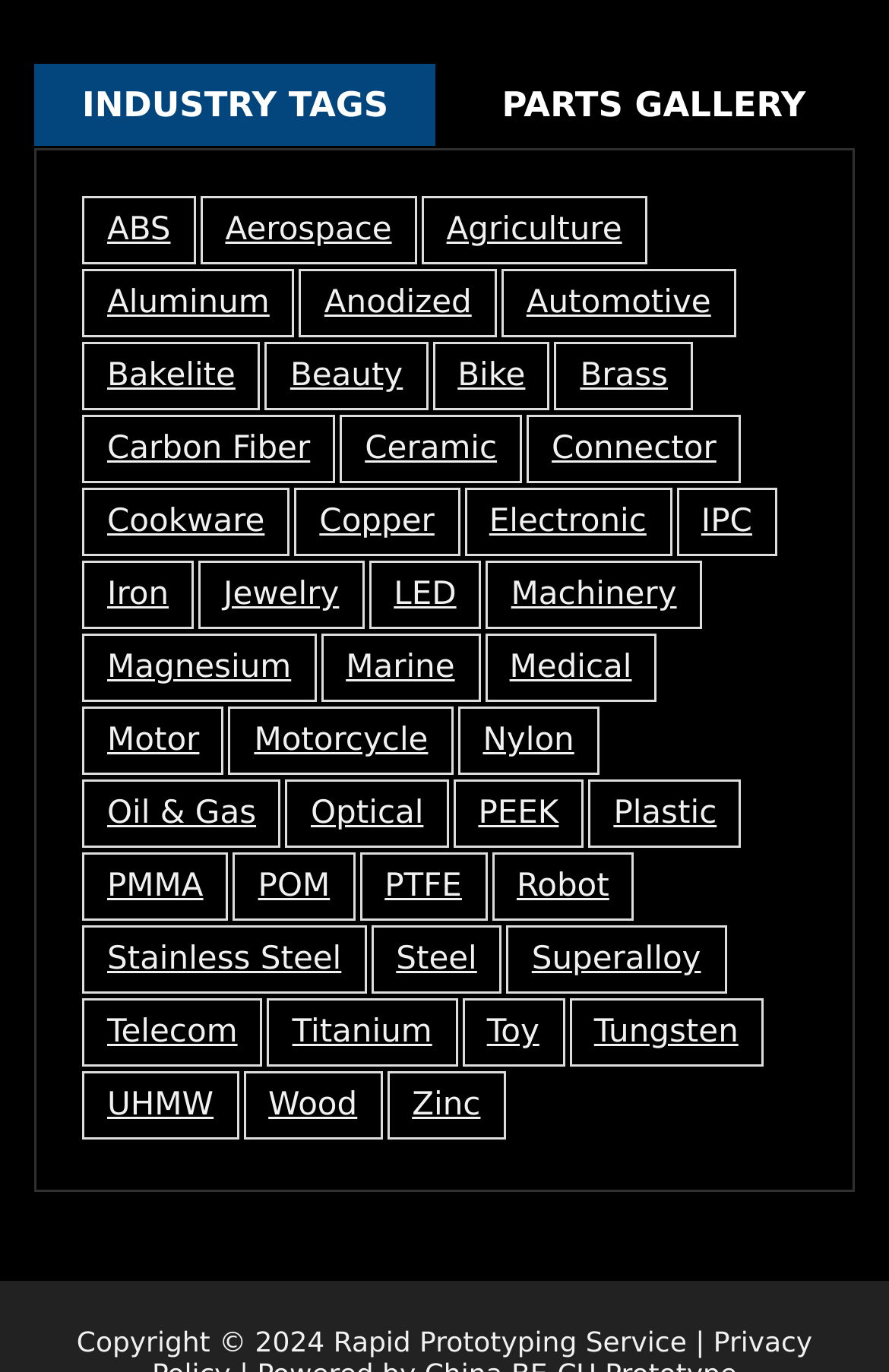Given the content of the image, can you provide a detailed answer to the question?
What is the category with the fewest items?

I looked at the number of items in each category by looking at the links on the webpage. The category with the fewest items is Bakelite with 3 items.